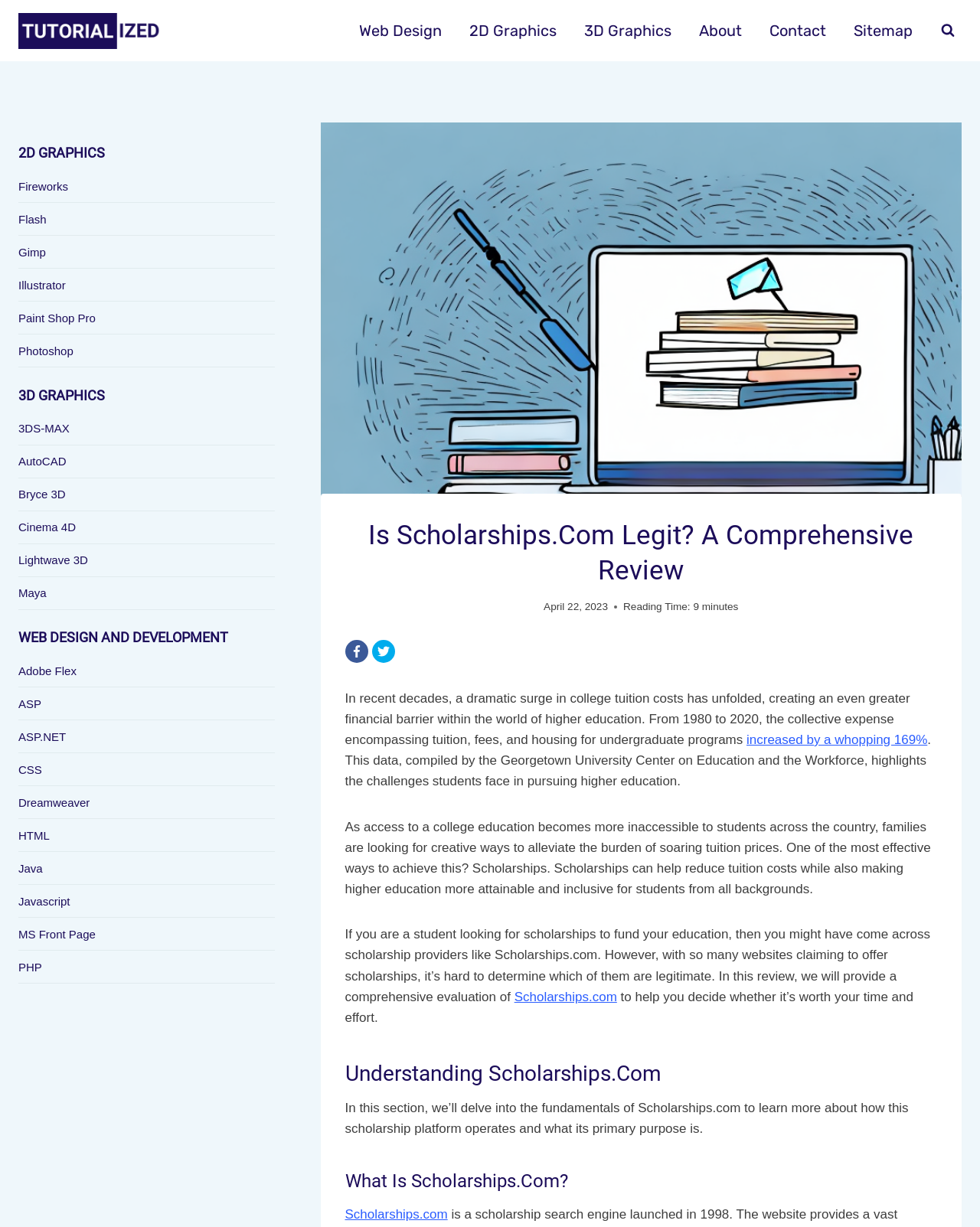Provide the bounding box coordinates in the format (top-left x, top-left y, bottom-right x, bottom-right y). All values are floating point numbers between 0 and 1. Determine the bounding box coordinate of the UI element described as: Paint Shop Pro

[0.019, 0.246, 0.28, 0.273]